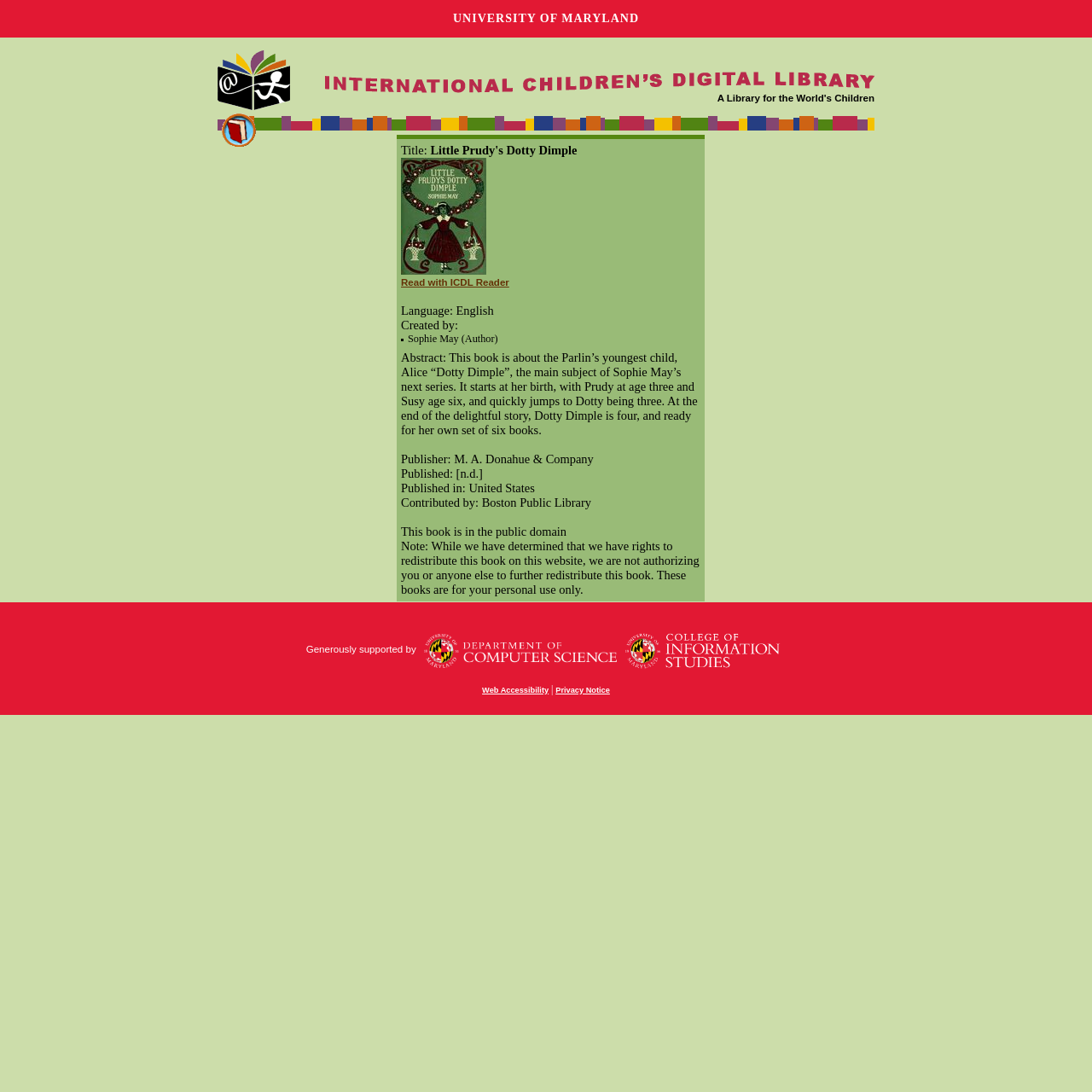Provide an in-depth caption for the webpage.

The webpage is the International Children's Digital Library (ICDL) website. At the top, there is a logo of the University of Maryland, followed by the ICDL book logo and a link to the ICDL homepage. Below these elements, there is a link to "Read books" with an accompanying image.

The main content of the page is focused on a specific book, "Little Prudy". The book's title is displayed prominently, along with links to "Read Little Prudy" and "Read with ICDL Reader". Below the title, there is information about the book, including the language (English), author (Sophie May), and abstract. The abstract provides a brief summary of the book's content.

Further down, there is additional information about the book, including the publisher, publication date, and publication location. The page also acknowledges the contributor, Boston Public Library, and notes that the book is in the public domain. A disclaimer is provided, stating that while the book can be accessed on the website, it is for personal use only and cannot be redistributed.

At the bottom of the page, there are links to the University of Maryland's Computer Science department, the College of Information Studies, and a Web Accessibility page. Additionally, there is a link to a Privacy Notice and a statement about the website being generously supported by the University of Maryland.